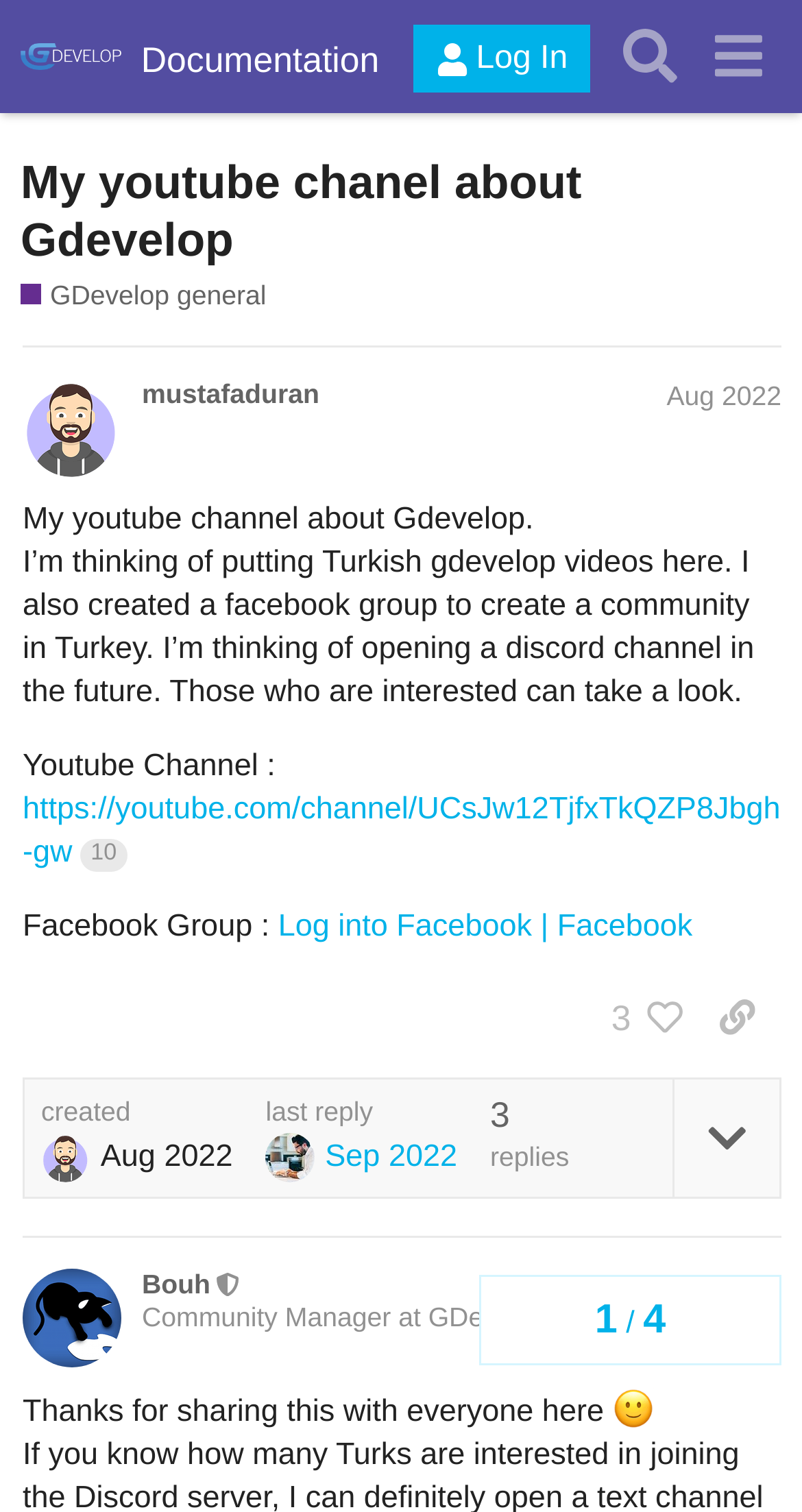What is the name of the Facebook group?
Refer to the image and give a detailed answer to the query.

I found the Facebook group link in the post content, which is 'Log into Facebook | Facebook'. However, the name of the Facebook group is not specified.